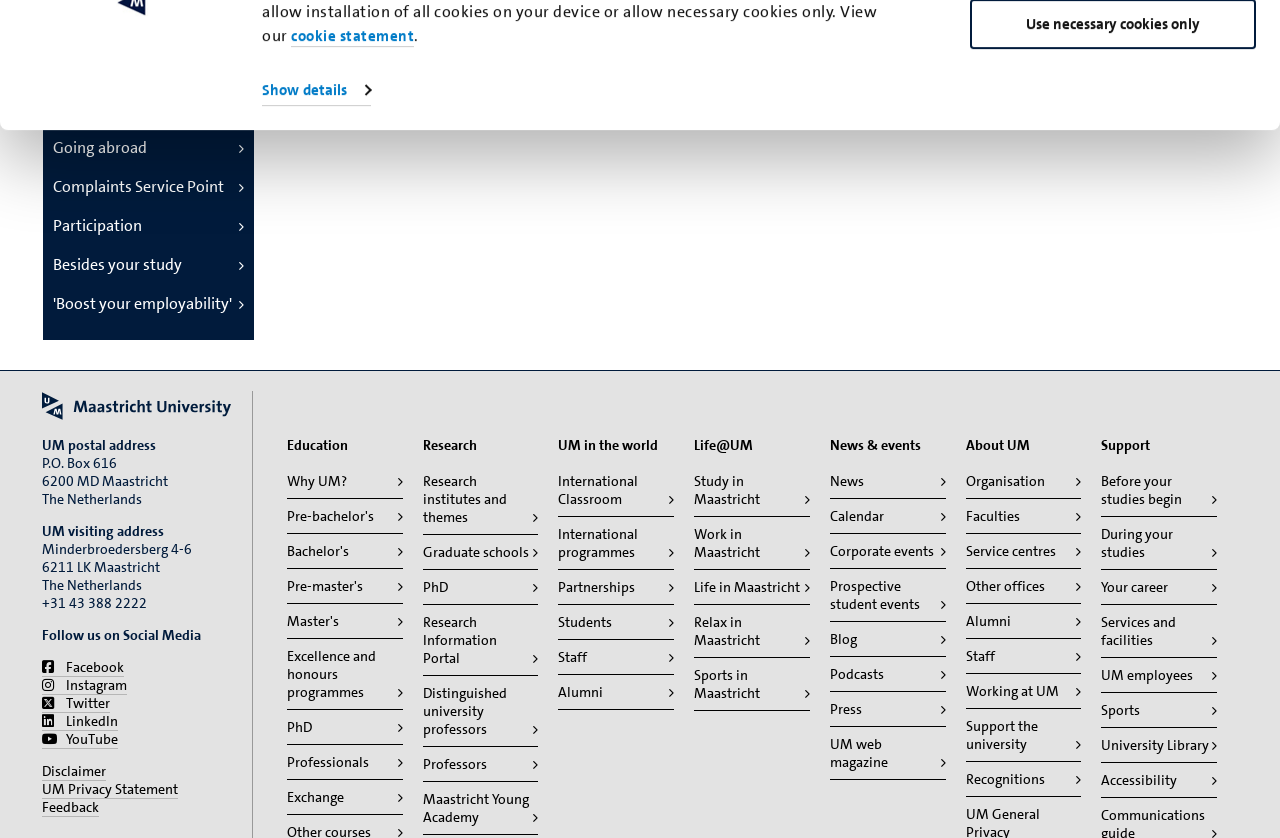Kindly determine the bounding box coordinates for the area that needs to be clicked to execute this instruction: "Click the '113 Suicide Prevention' link".

[0.411, 0.013, 0.534, 0.039]